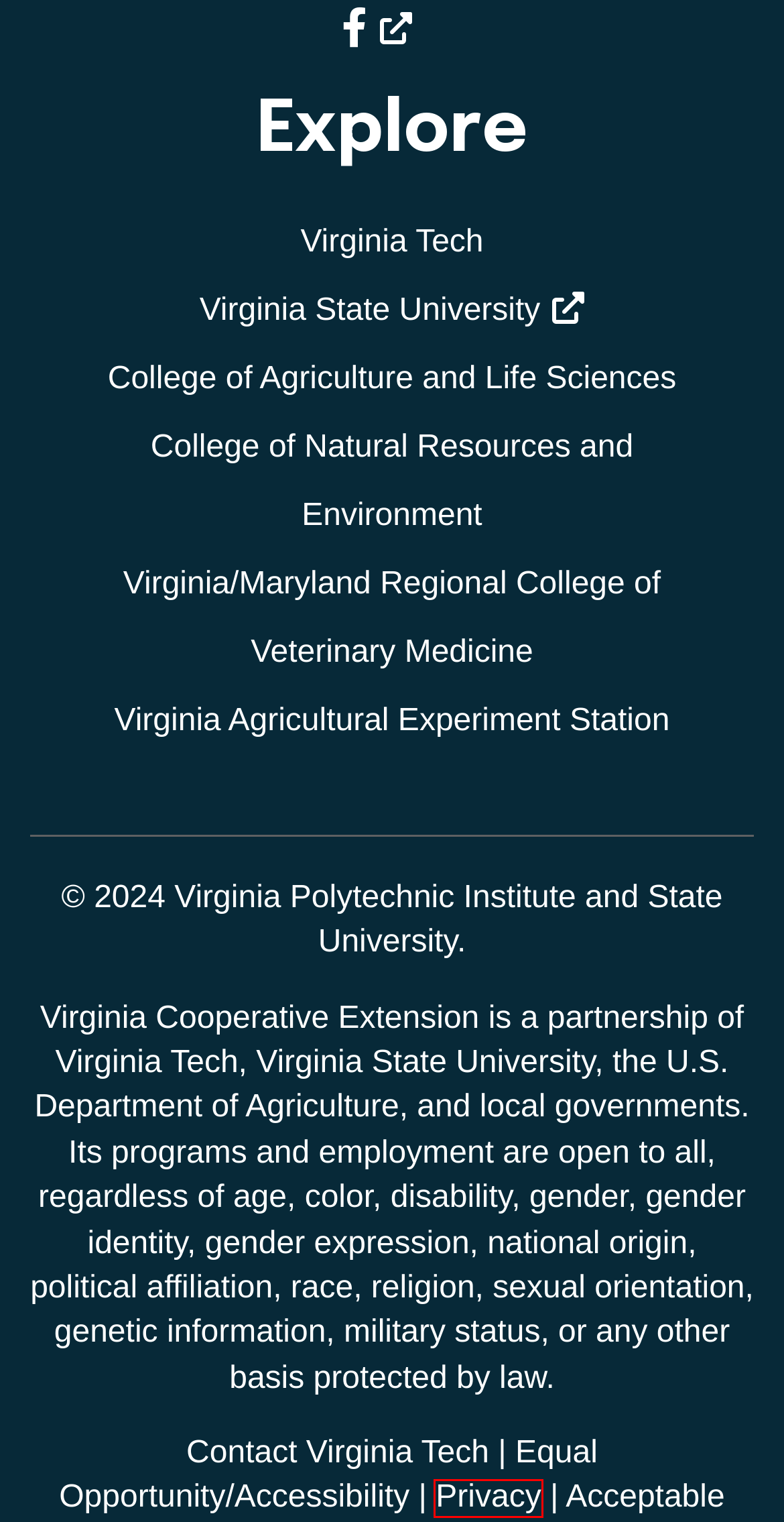You have a screenshot of a webpage with a red bounding box around an element. Identify the webpage description that best fits the new page that appears after clicking the selected element in the red bounding box. Here are the candidates:
A. CNRE  | College of Natural Resources and Environment | Virginia Tech
B. Home | Virginia Tech
C. Contact Virginia Tech | Virginia Tech
D. Home | Eastern Shore Virginia Master Gardeners
E. Privacy Statement  | Virginia Cooperative Extension | Virginia Tech
F. Equal Opportunity/Accessibility  | Virginia Cooperative Extension | Virginia Tech
G. Virginia Agricultural Experiment Station  | VAES | Virginia Tech
H. College of Agriculture and Life Sciences  | College of Agriculture and Life Sciences | Virginia Tech

E